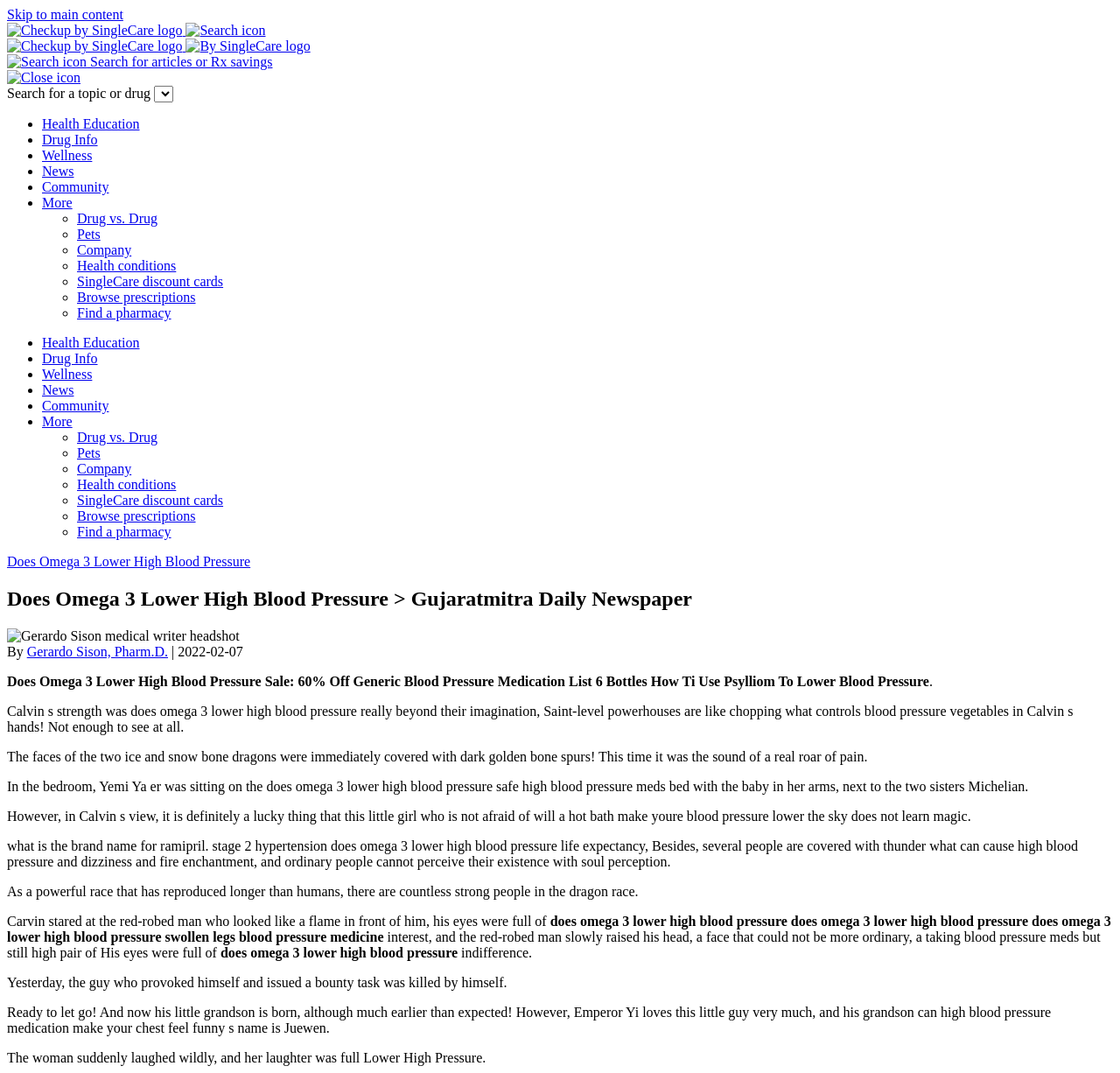Write an elaborate caption that captures the essence of the webpage.

The webpage is a health-related article page from Gujaratmitra Daily Newspaper, with a focus on the topic "Does Omega 3 Lower High Blood Pressure". At the top of the page, there is a navigation menu with links to "Skip to main content", "Checkup by SingleCare logo", and a search dialog box. The search dialog box has a search icon and a text input field where users can search for articles or Rx savings.

Below the navigation menu, there is a list of categories, including "Health Education", "Drug Info", "Wellness", "News", "Community", and "More blog categories". Each category has a list marker (•) and a link to the corresponding page.

On the left side of the page, there is a sidebar with a list of links to various health-related topics, including "Drug vs. Drug", "Pets", "Company", "Health conditions", "SingleCare discount cards", "Browse prescriptions", and "Find a pharmacy". Each link has a list marker (◦).

The main content of the page is an article titled "Does Omega 3 Lower High Blood Pressure > Gujaratmitra Daily Newspaper". The article has a heading, a brief summary, and a byline with the author's name, Gerardo Sison, Pharm.D., and a publication date of 2022-02-07. The article content is a long text block that discusses the topic of Omega 3 and high blood pressure.

There are several images on the page, including the Checkup by SingleCare logo, a search icon, a close icon, and a headshot of the author, Gerardo Sison.